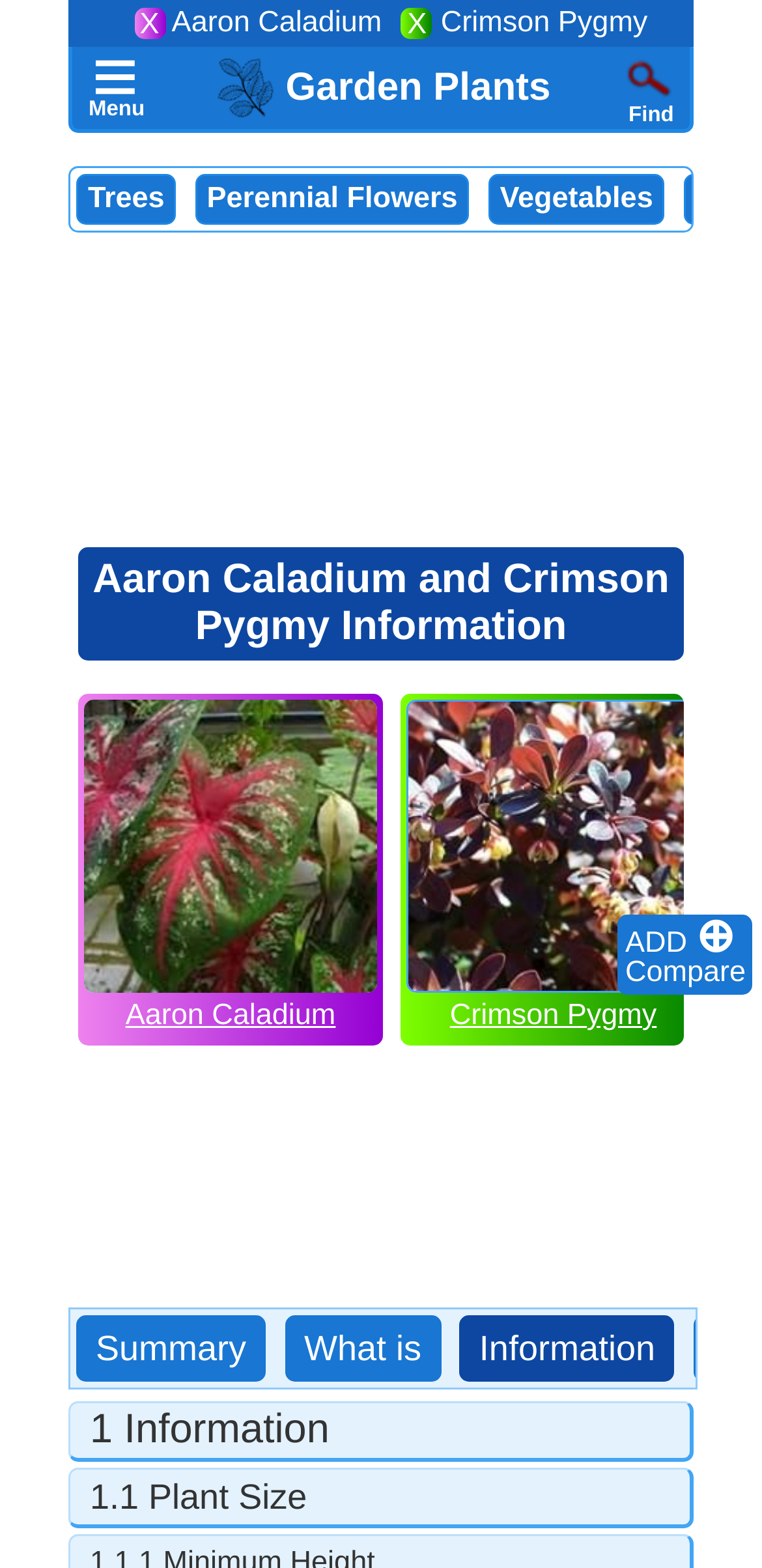Please identify the bounding box coordinates of the element's region that should be clicked to execute the following instruction: "Compare Aaron Caladium and Crimson Pygmy". The bounding box coordinates must be four float numbers between 0 and 1, i.e., [left, top, right, bottom].

[0.821, 0.609, 0.979, 0.631]